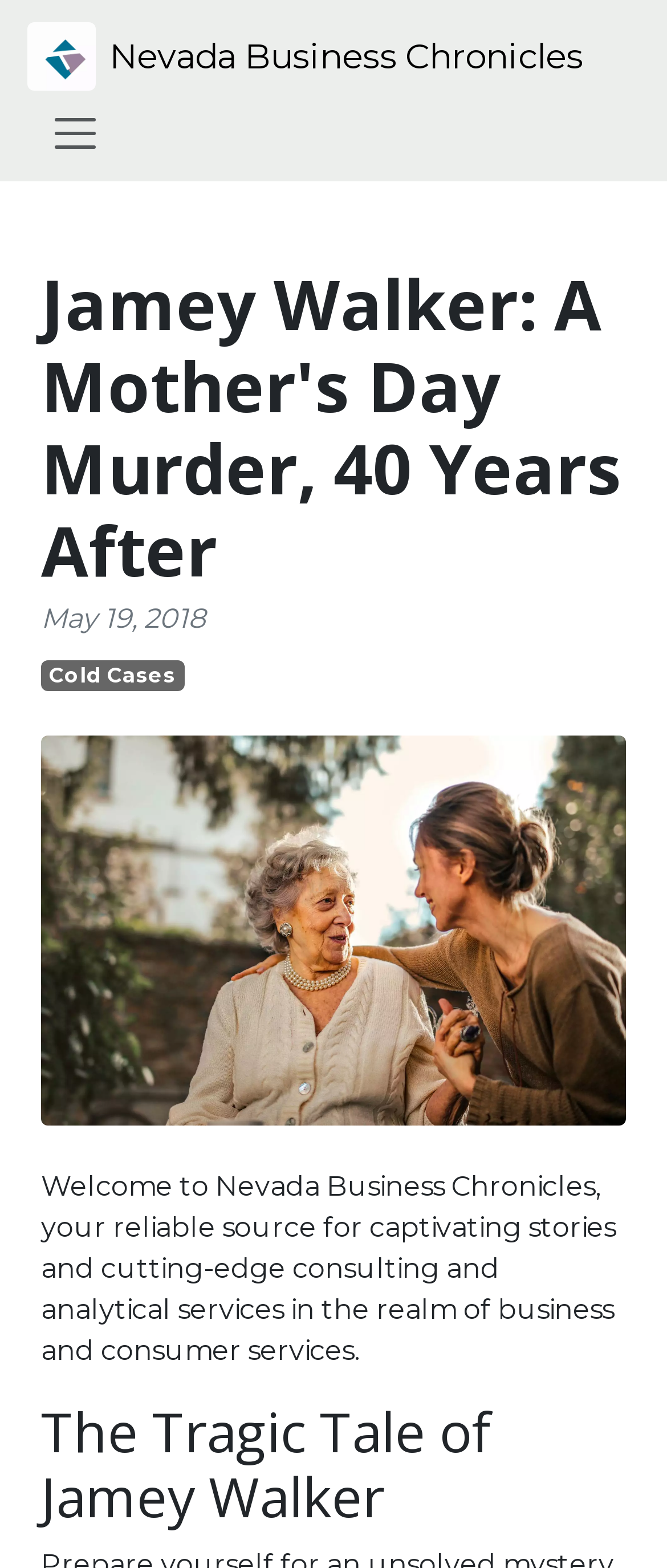Based on the image, provide a detailed response to the question:
What is the name of the company providing consulting services?

I found the name of the company by looking at the logo link at the top left corner of the page, which says 'Logo Nevada Business Chronicles'.